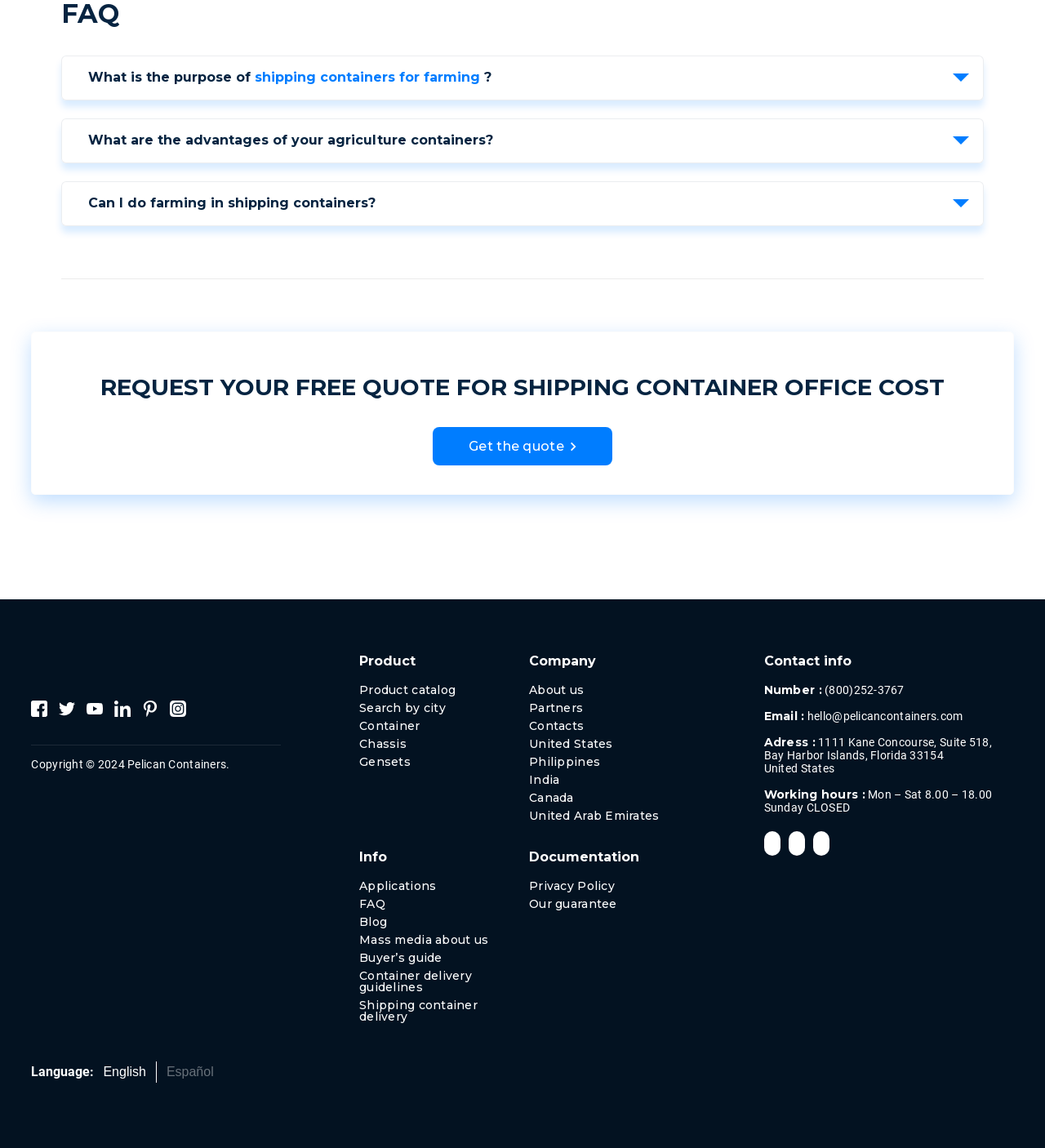Using the element description provided, determine the bounding box coordinates in the format (top-left x, top-left y, bottom-right x, bottom-right y). Ensure that all values are floating point numbers between 0 and 1. Element description: Mass media about us

[0.344, 0.814, 0.494, 0.83]